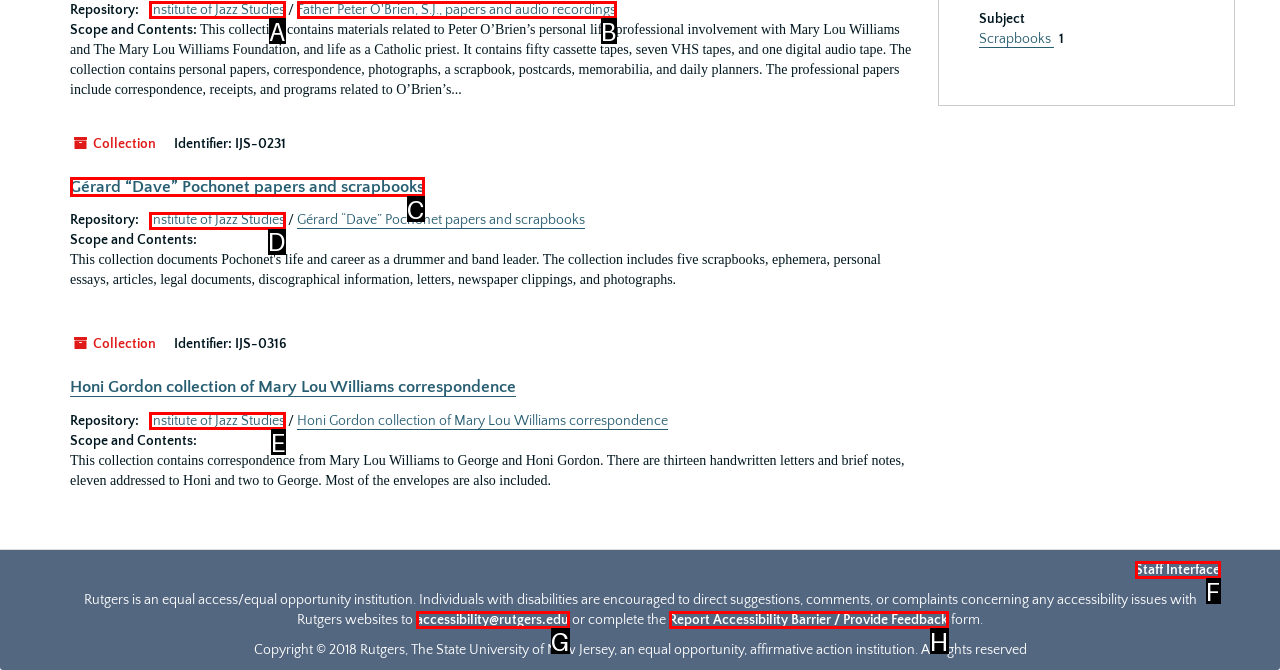Given the description: Institute of Jazz Studies, identify the corresponding option. Answer with the letter of the appropriate option directly.

A